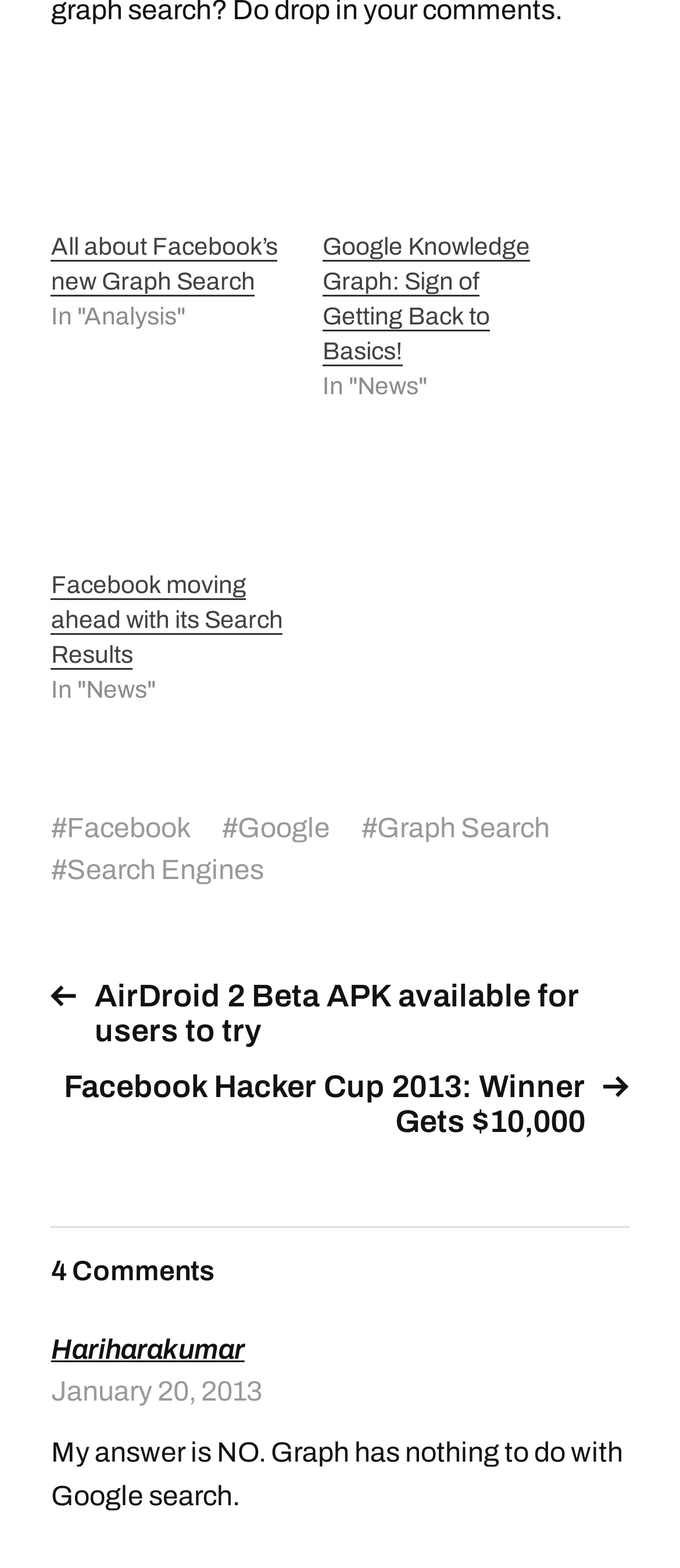Please identify the coordinates of the bounding box for the clickable region that will accomplish this instruction: "Read about Google Knowledge Graph".

[0.474, 0.147, 0.822, 0.236]